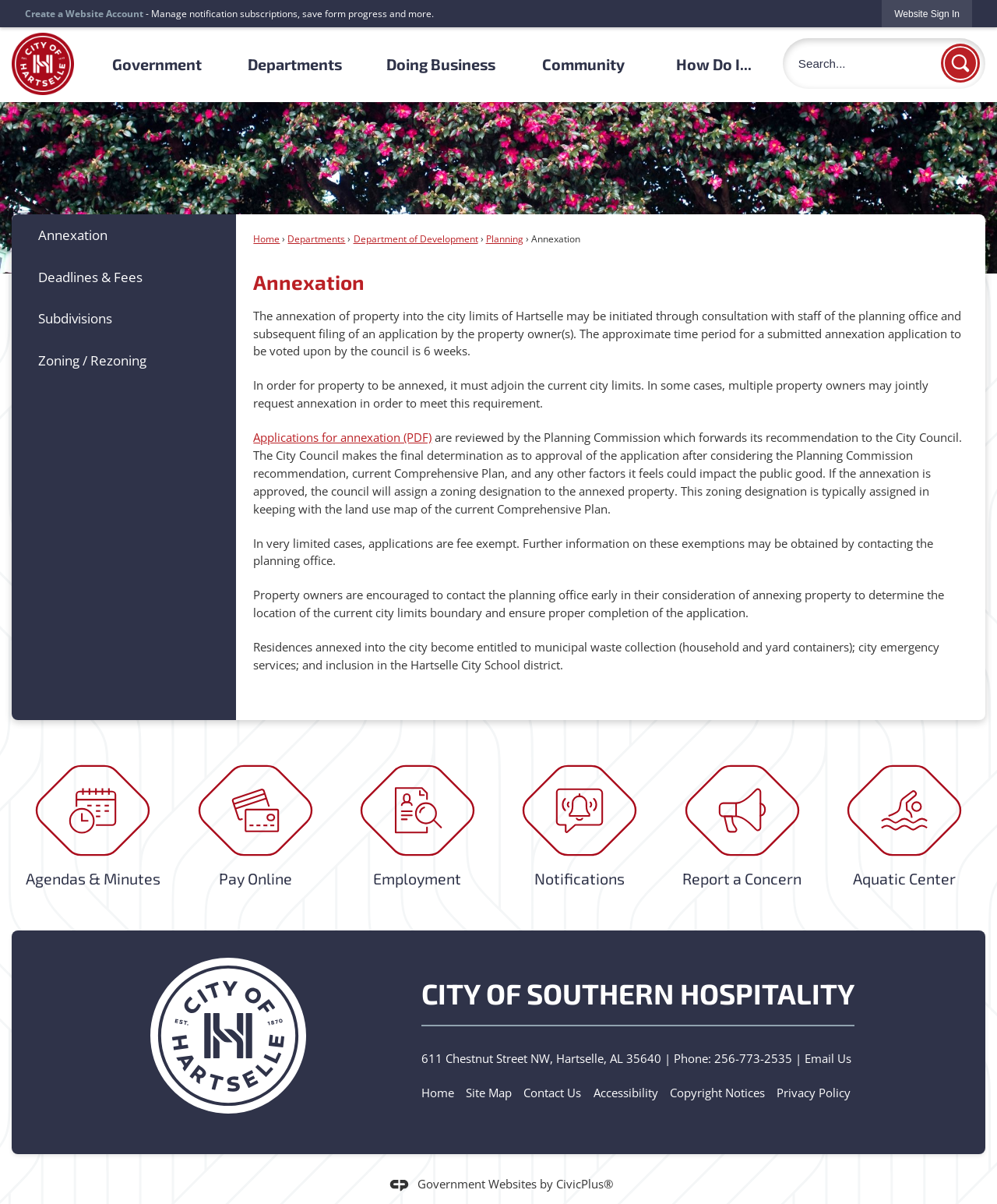Using the image as a reference, answer the following question in as much detail as possible:
What is the requirement for property to be annexed?

According to the webpage, in order for property to be annexed, it must adjoin the current city limits. In some cases, multiple property owners may jointly request annexation in order to meet this requirement.